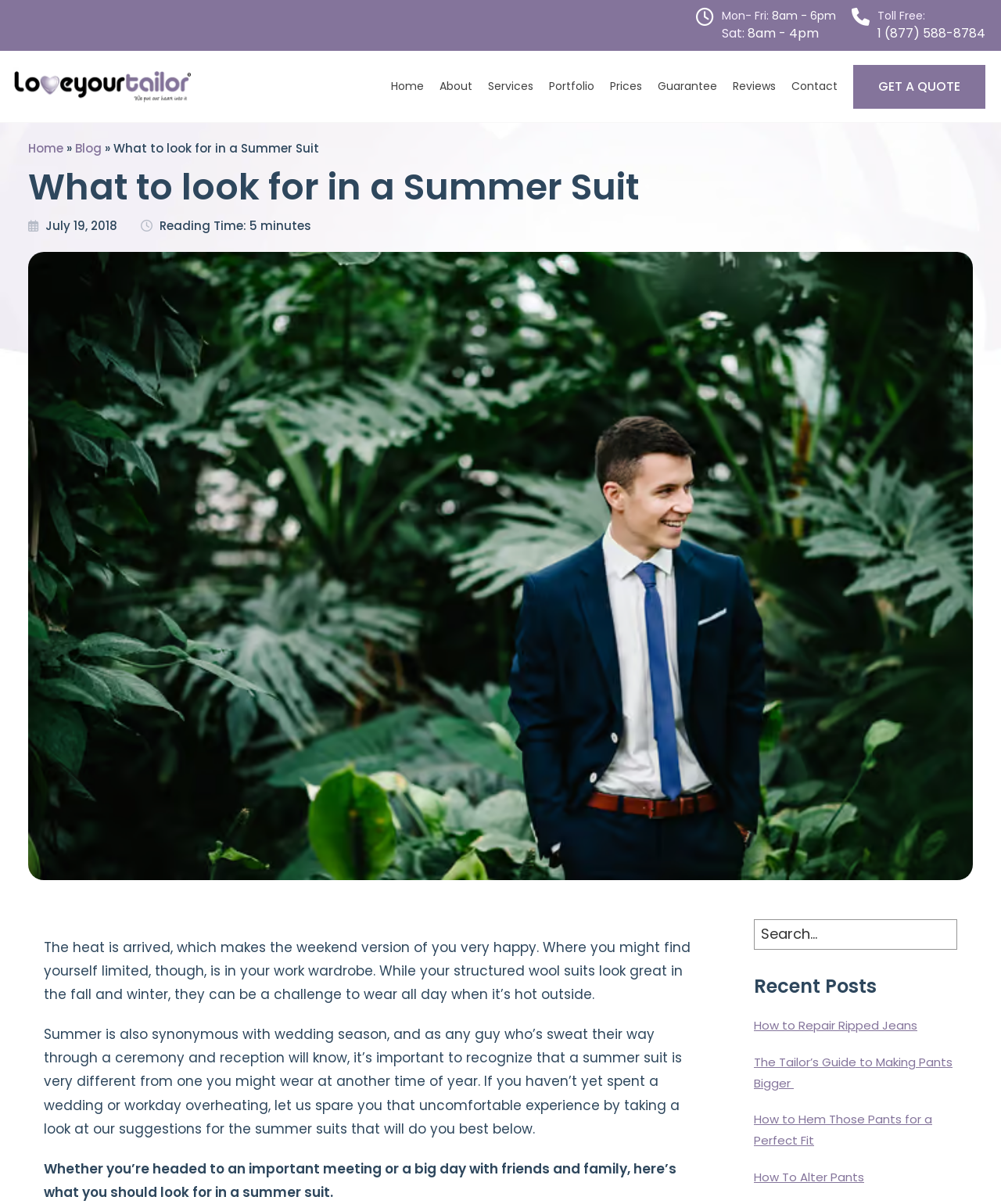Locate the bounding box coordinates of the item that should be clicked to fulfill the instruction: "Visit the 'Home' page".

[0.387, 0.059, 0.427, 0.085]